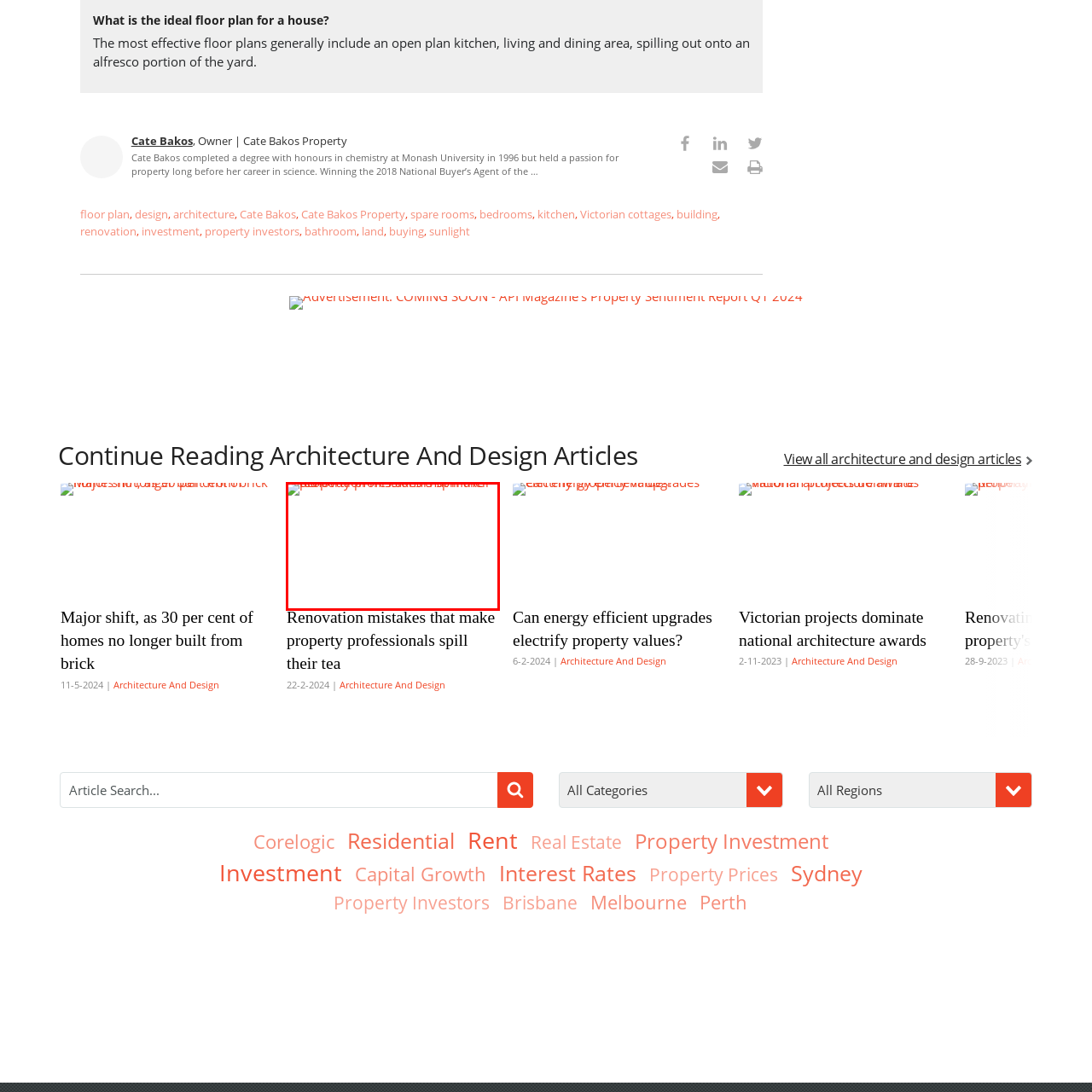What is the purpose of the article?
Analyze the image within the red frame and provide a concise answer using only one word or a short phrase.

To help homeowners